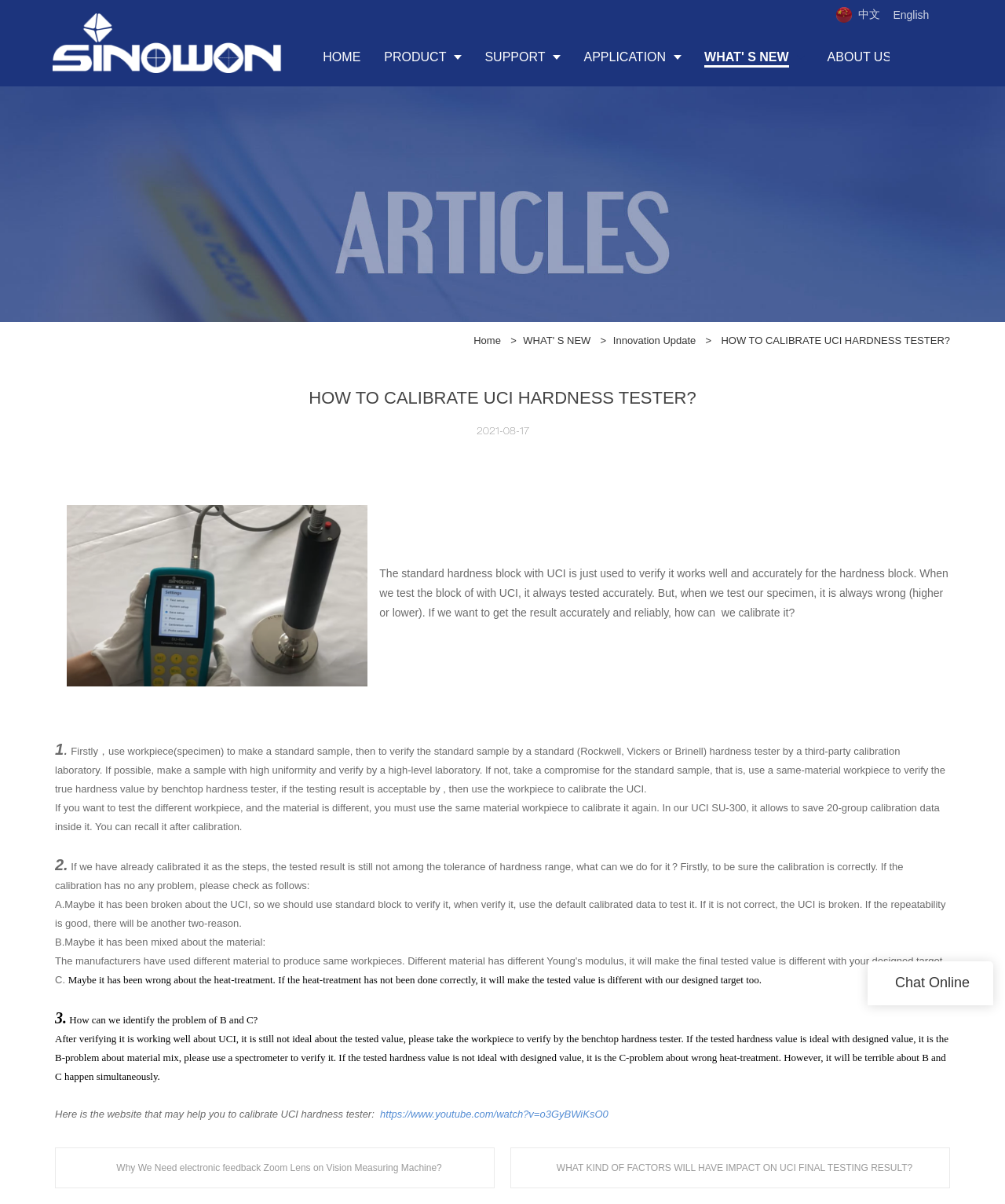Please answer the following question using a single word or phrase: What is the purpose of the standard hardness block with UCI?

To verify it works well and accurately